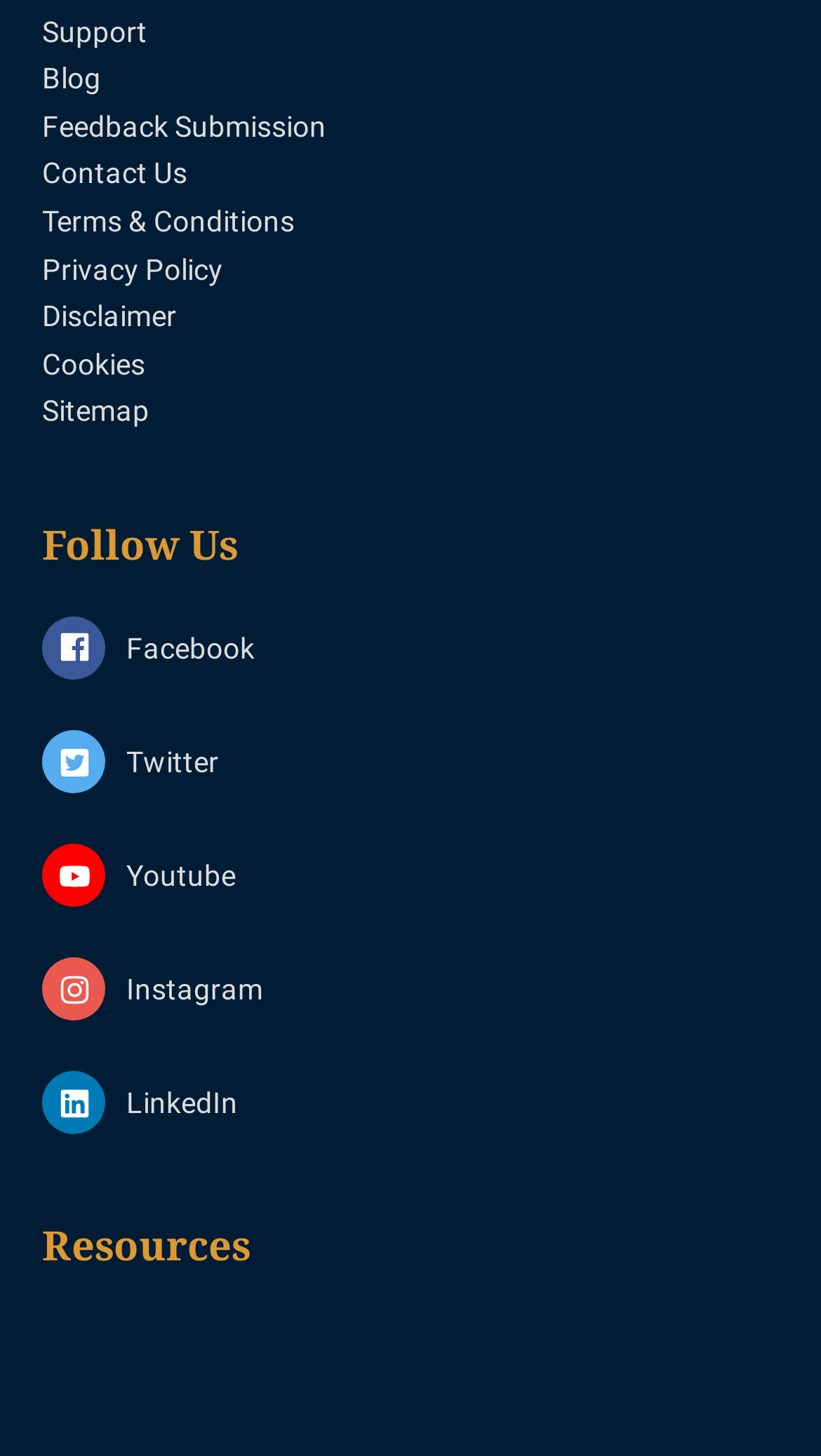How many headings are there on the webpage?
Give a detailed response to the question by analyzing the screenshot.

I examined the webpage and found two headings, 'Follow Us' and 'Resources', which are used to categorize the links and content on the page.